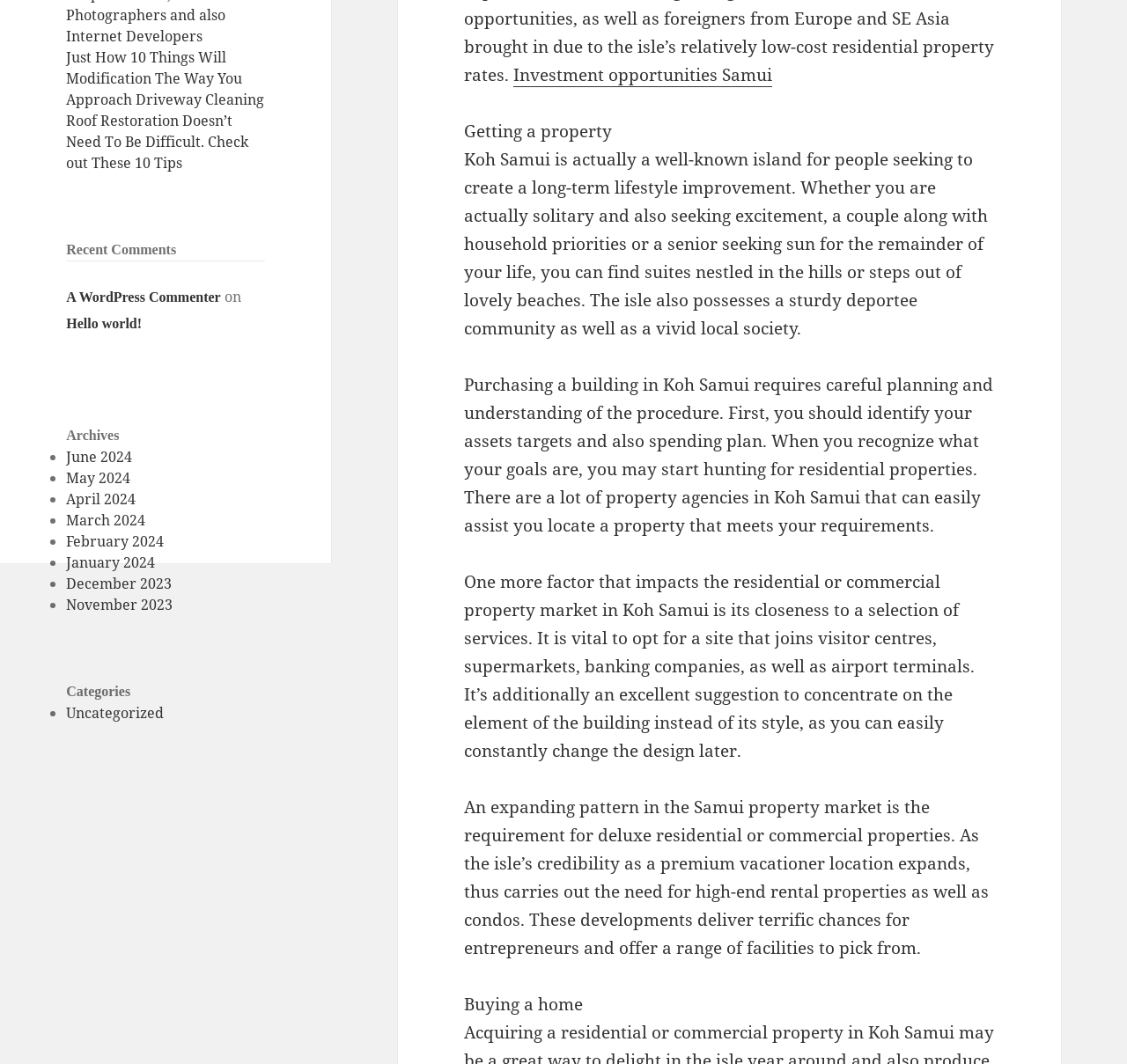Determine the bounding box for the UI element that matches this description: "A WordPress Commenter".

[0.059, 0.272, 0.196, 0.286]